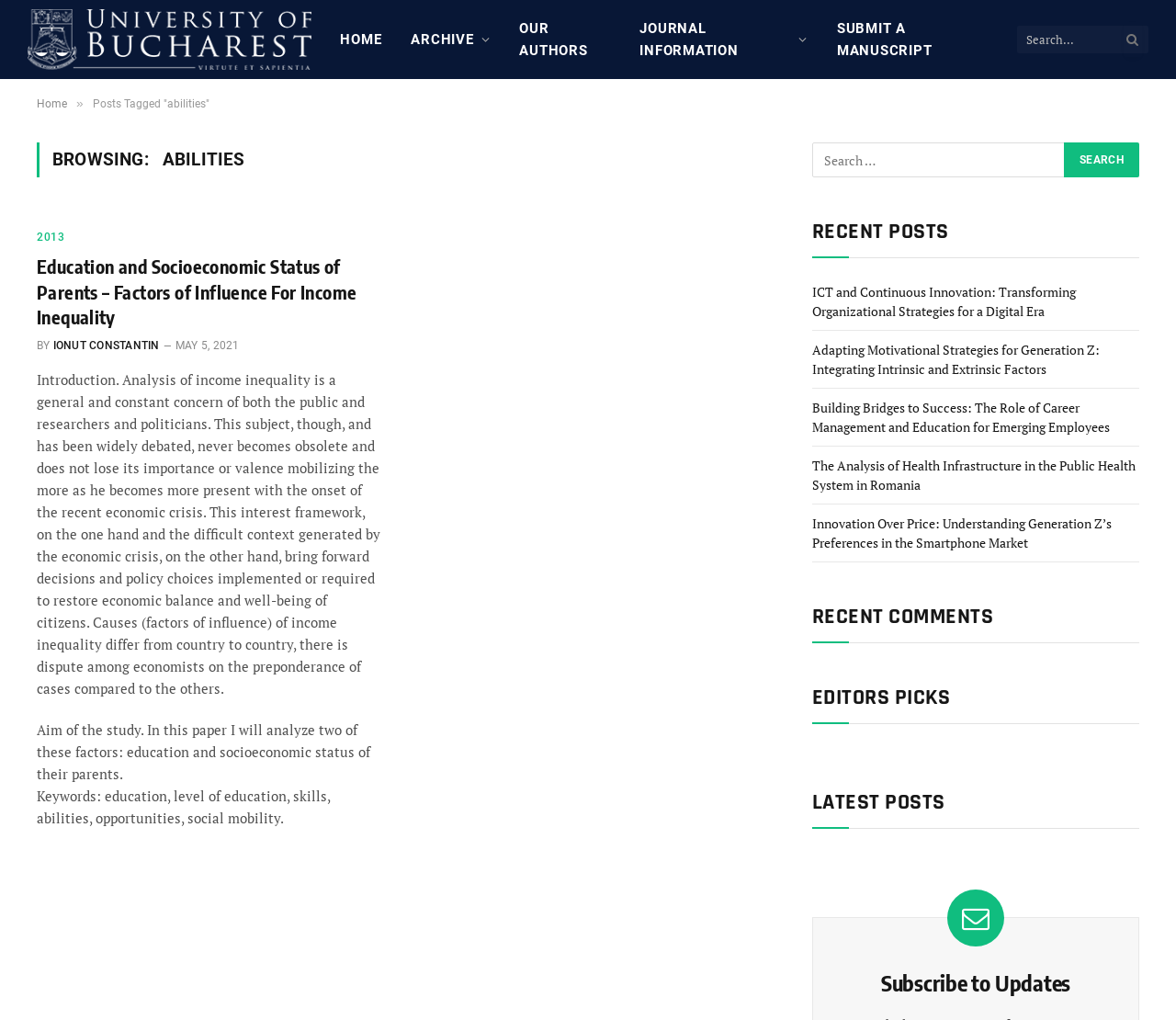Please indicate the bounding box coordinates for the clickable area to complete the following task: "Read the article 'Education and Socioeconomic Status of Parents – Factors of Influence For Income Inequality'". The coordinates should be specified as four float numbers between 0 and 1, i.e., [left, top, right, bottom].

[0.031, 0.249, 0.325, 0.322]